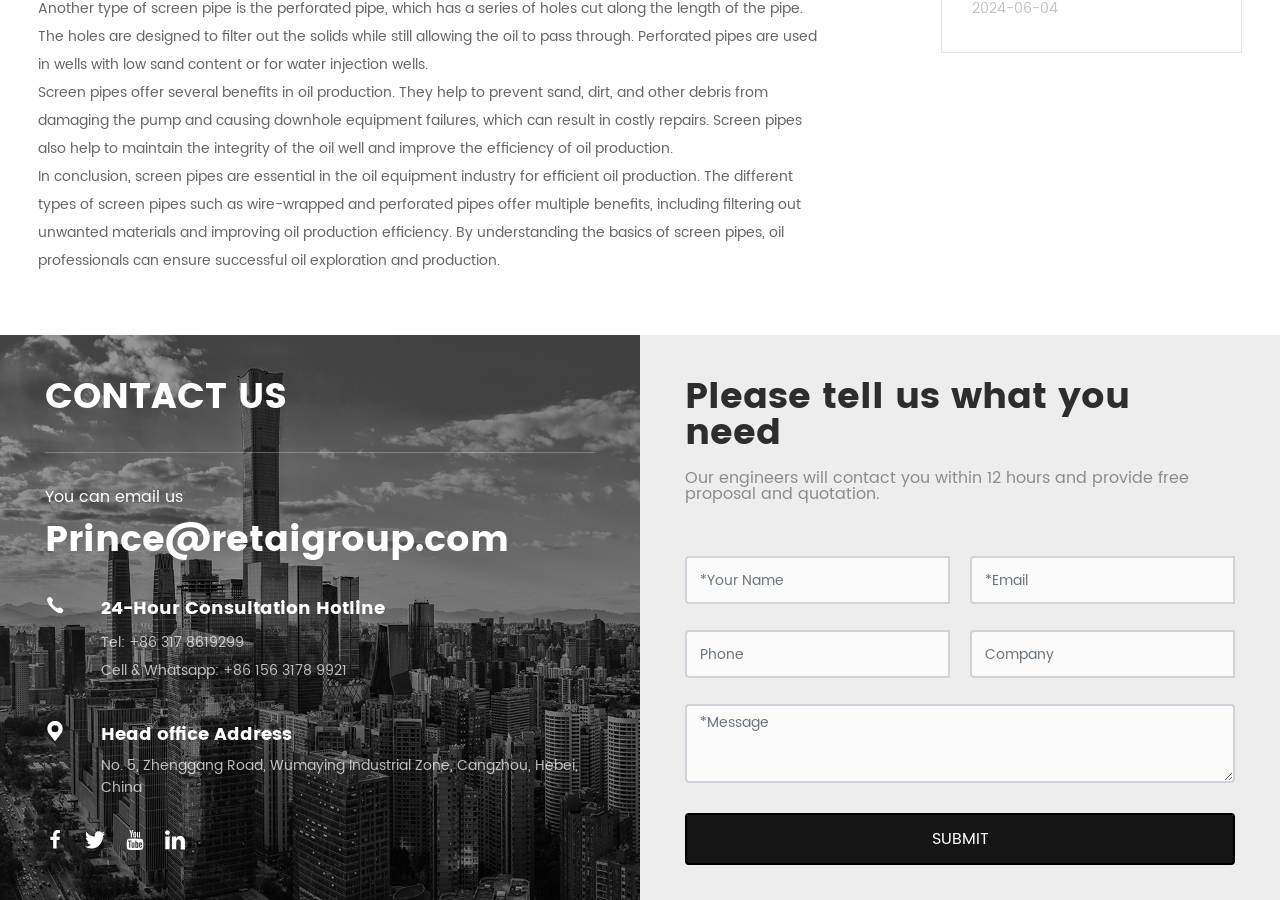Identify the bounding box for the UI element that is described as follows: "name="e_input-42" placeholder="Company"".

[0.758, 0.7, 0.965, 0.753]